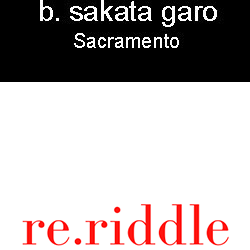What is the color of the text in the bottom panel?
Please provide a single word or phrase as the answer based on the screenshot.

Bold, eye-catching red